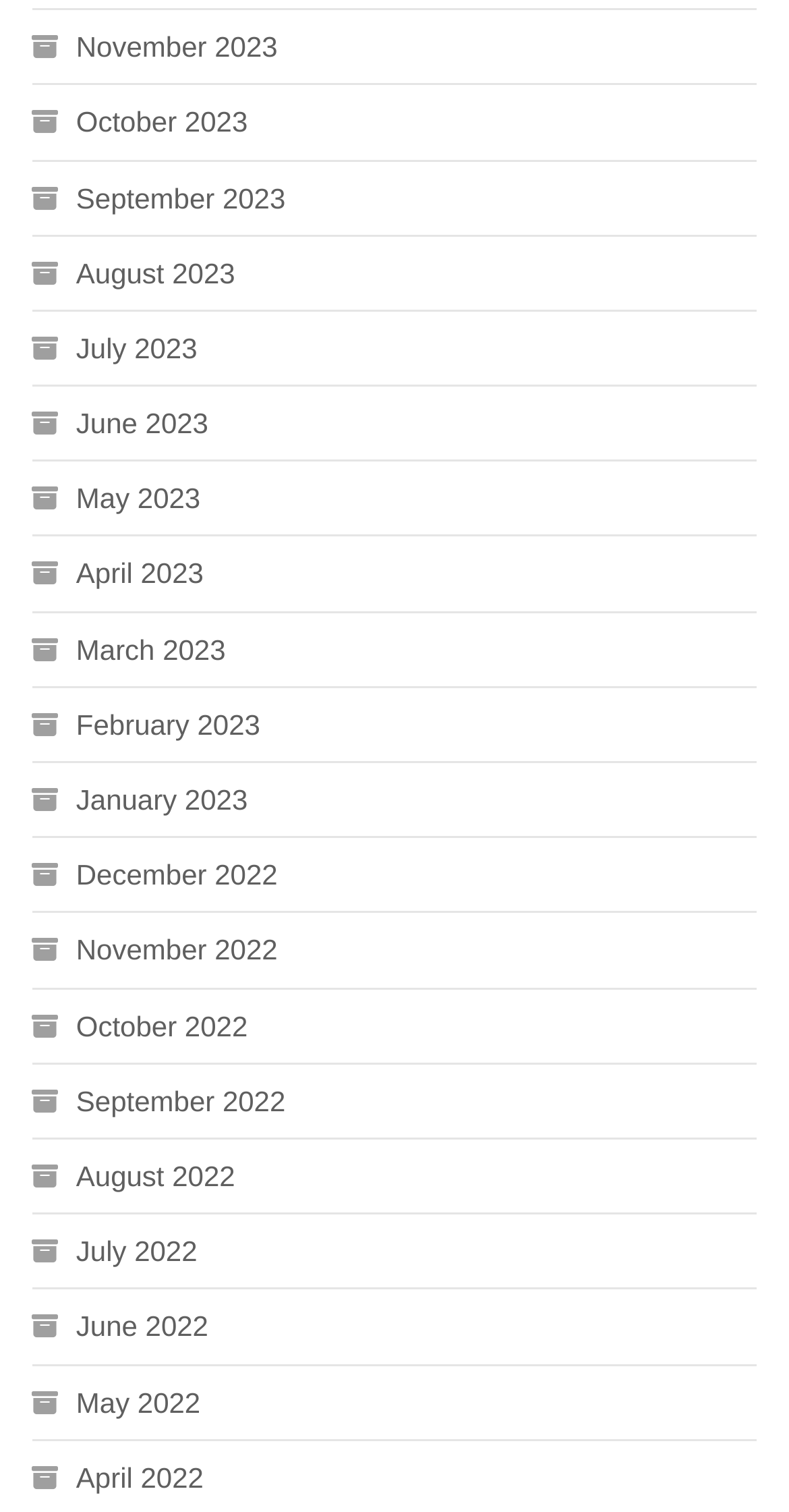What is the pattern of the months listed?
Refer to the image and give a detailed answer to the query.

By examining the list of links, I can see that the months are listed as monthly archives, with each link representing a specific month and year.